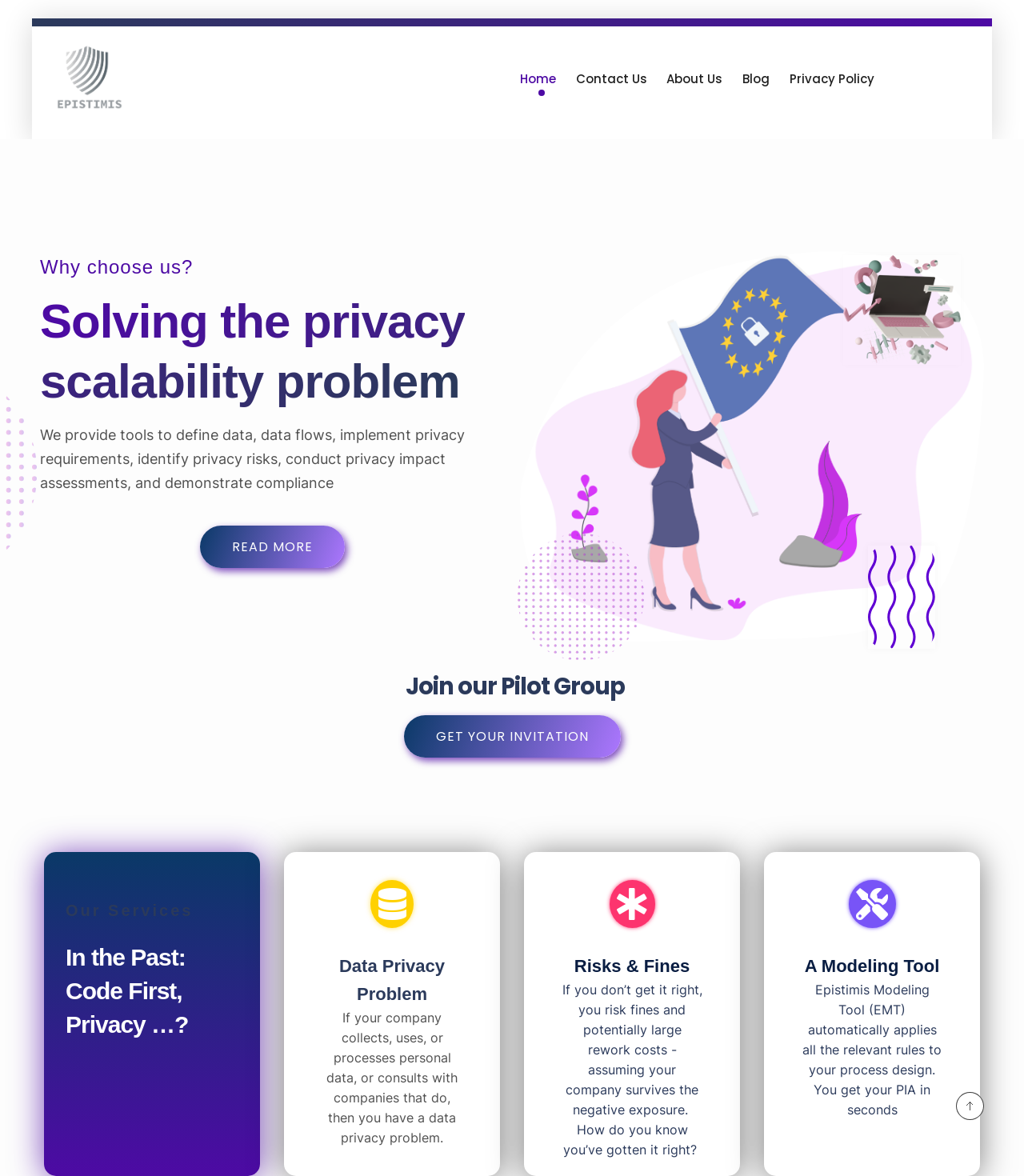Using the provided element description, identify the bounding box coordinates as (top-left x, top-left y, bottom-right x, bottom-right y). Ensure all values are between 0 and 1. Description: Blog

[0.71, 0.059, 0.756, 0.075]